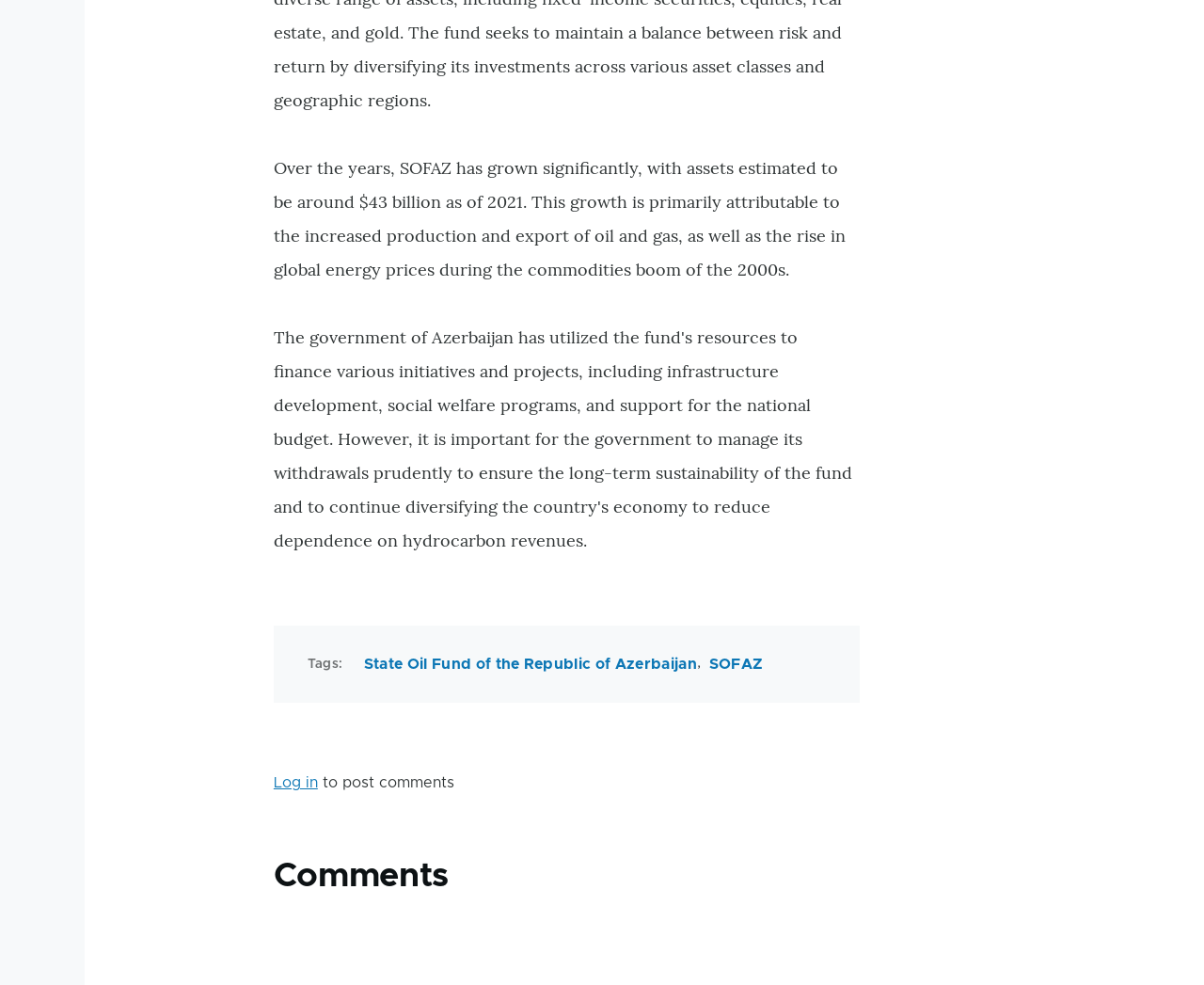Locate the bounding box of the UI element described in the following text: "Log in".

[0.227, 0.787, 0.264, 0.802]